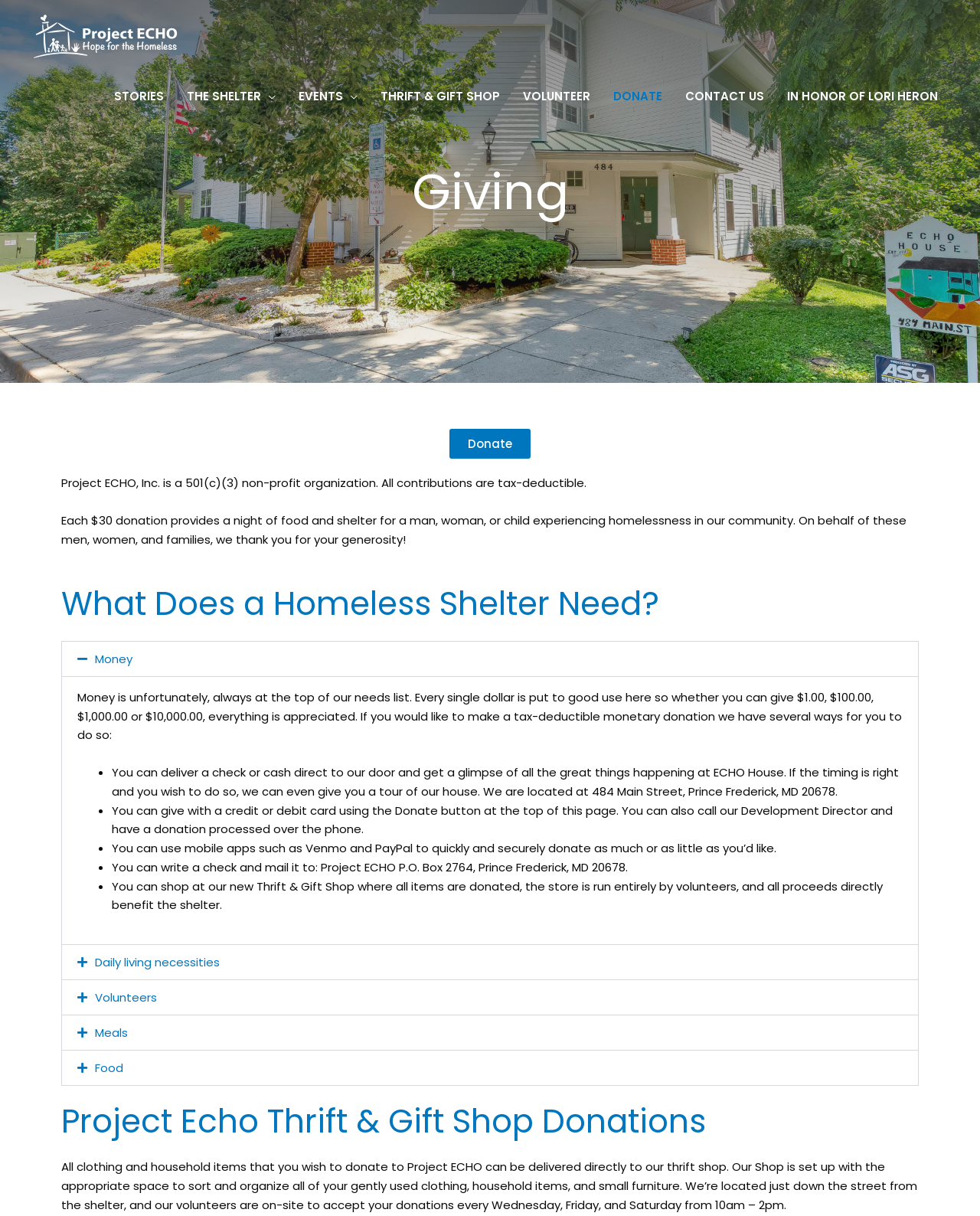Determine the bounding box coordinates of the clickable element necessary to fulfill the instruction: "Click the link to Project ECHO". Provide the coordinates as four float numbers within the 0 to 1 range, i.e., [left, top, right, bottom].

[0.031, 0.024, 0.188, 0.035]